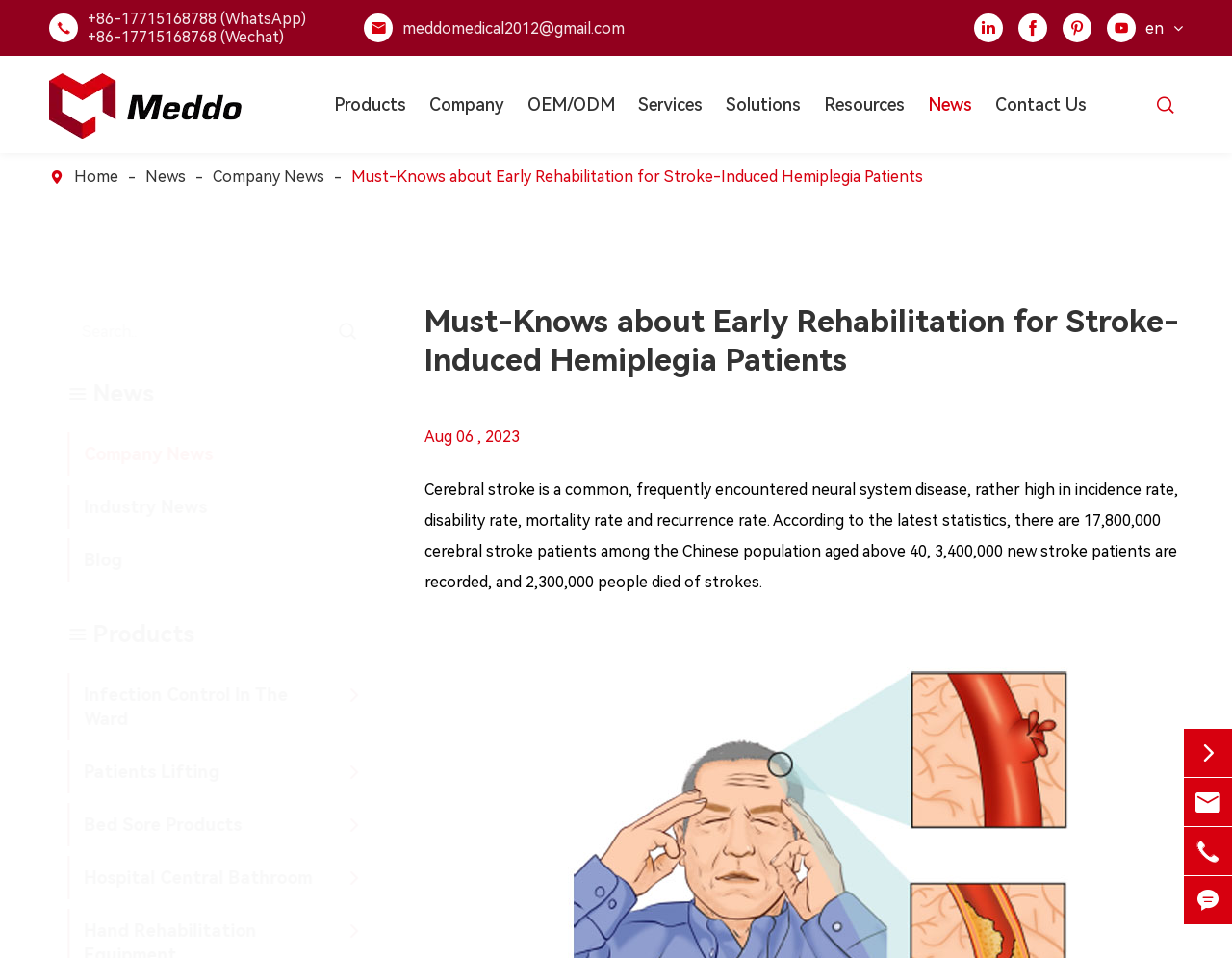What is the topic of the current page?
Examine the image closely and answer the question with as much detail as possible.

I determined the topic of the current page by reading the heading on the page, which clearly states 'Must-Knows about Early Rehabilitation for Stroke-Induced Hemiplegia Patients'.